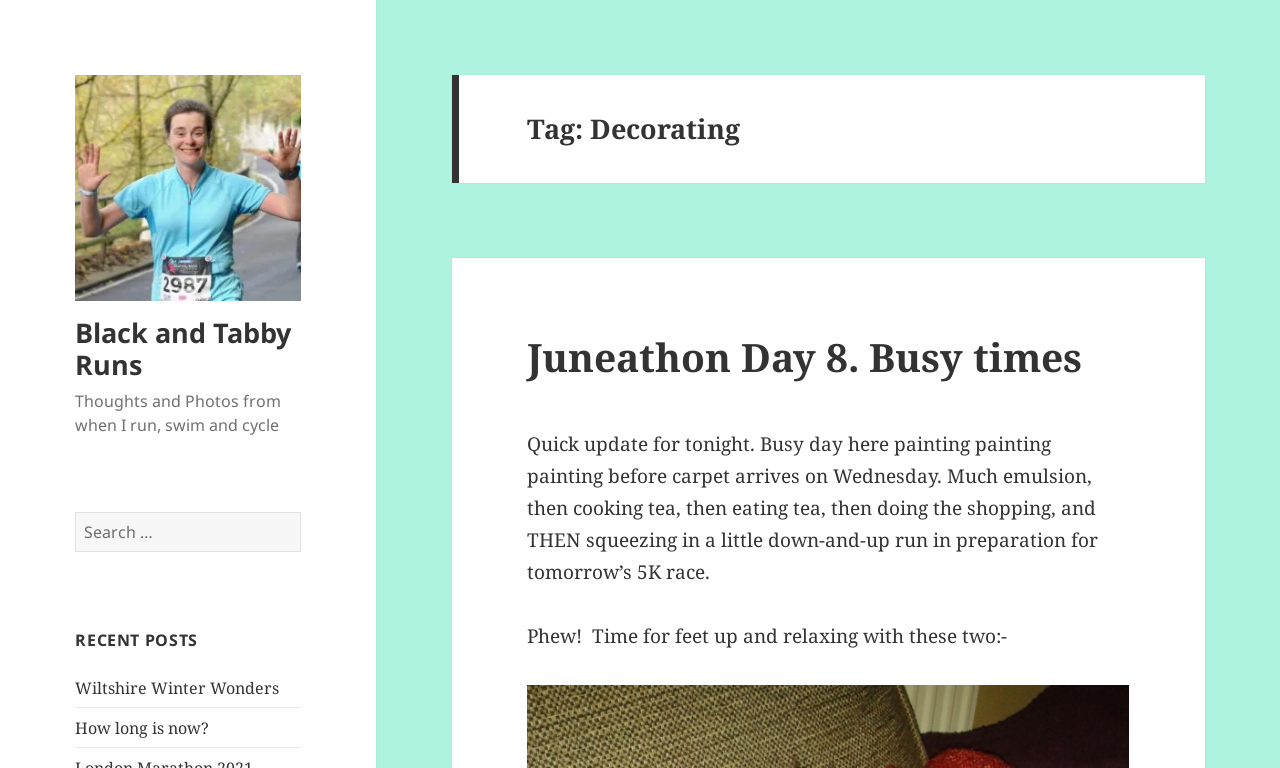Using the provided element description: "parent_node: Black and Tabby Runs", determine the bounding box coordinates of the corresponding UI element in the screenshot.

[0.059, 0.226, 0.235, 0.26]